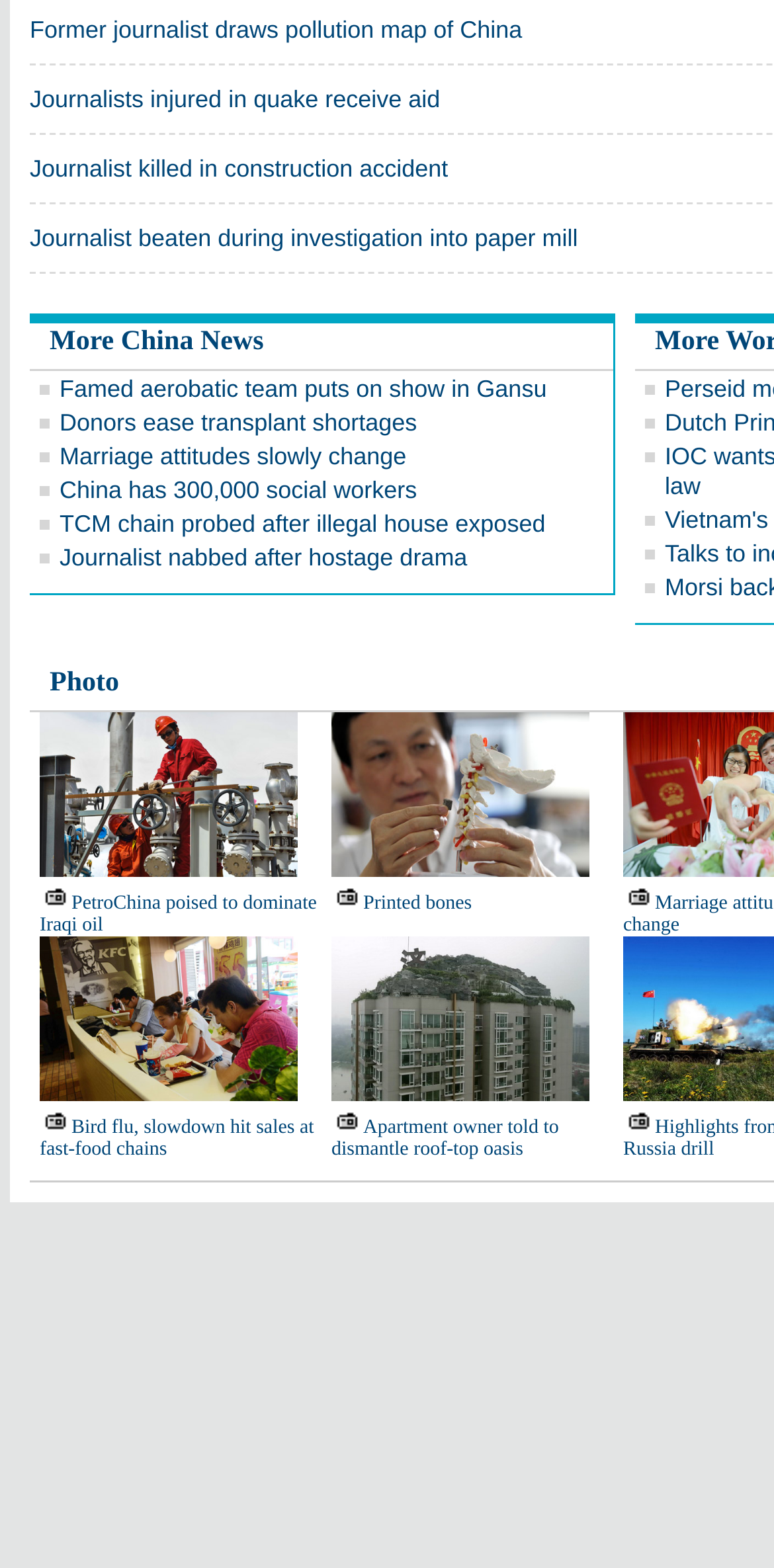Please locate the clickable area by providing the bounding box coordinates to follow this instruction: "Read about PetroChina dominating Iraqi oil".

[0.051, 0.569, 0.409, 0.597]